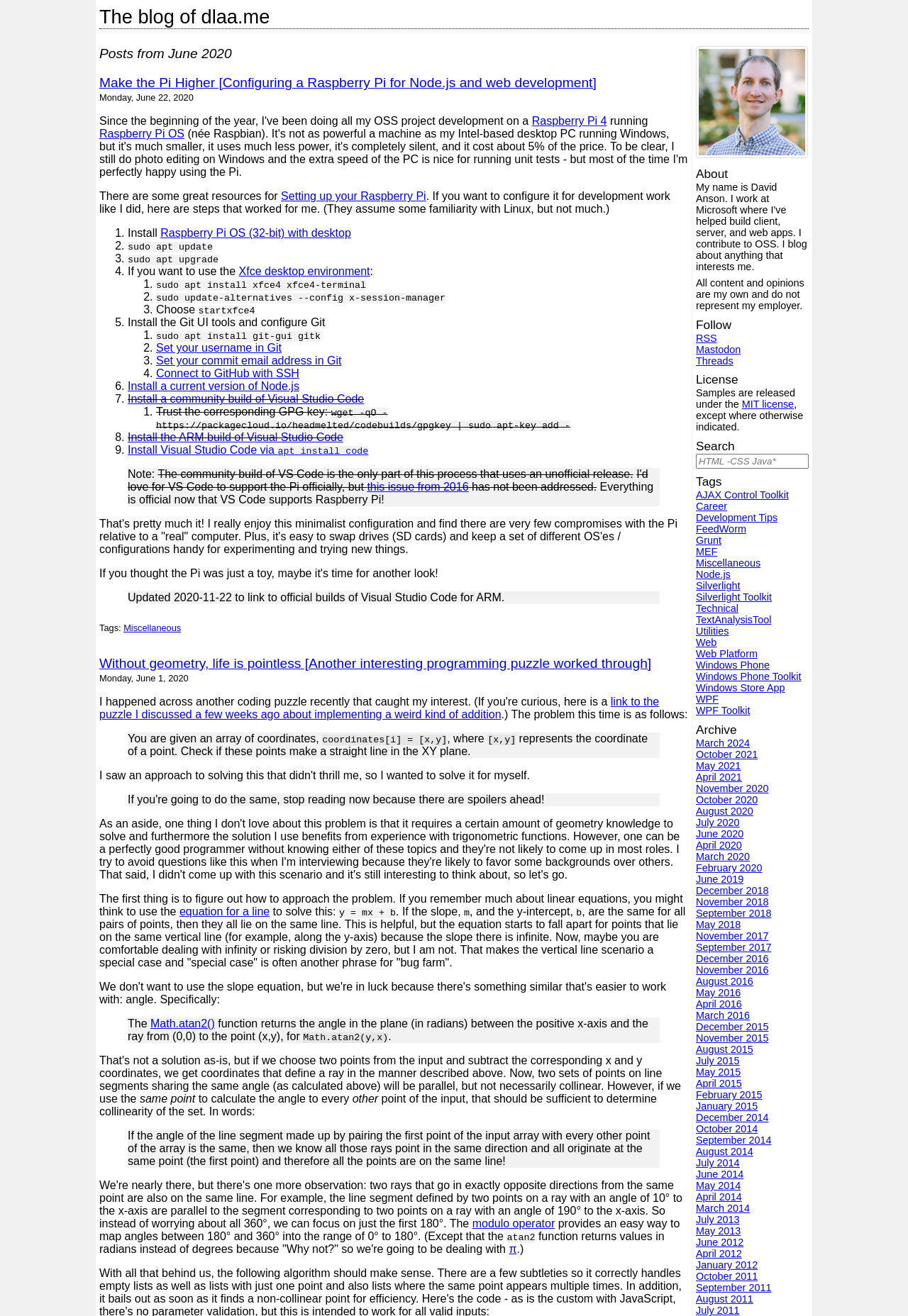Write an elaborate caption that captures the essence of the webpage.

The webpage is a blog post titled "Posts from June 2020" with a heading "The blog of dlaa.me" at the top. Below the heading, there is an article section with a heading "Make the Pi Higher [Configuring a Raspberry Pi for Node.js and web development]" followed by a timestamp "Monday, June 22, 2020". 

The article is divided into several sections, each with a numbered list of steps. The first section discusses setting up a Raspberry Pi for development work, including installing the Raspberry Pi OS, updating and upgrading the system, and configuring the Xfce desktop environment. 

The next sections cover installing Git UI tools, configuring Git, and connecting to GitHub with SSH. The article then moves on to installing a current version of Node.js and Visual Studio Code, including a community build and an ARM build. 

There are two blockquotes in the article, one noting that the community build of VS Code is the only unofficial part of the process, and another updating the post to link to official builds of Visual Studio Code for ARM. 

The article concludes with a paragraph summarizing the setup process and the benefits of using a Raspberry Pi. 

Below this article, there is another heading "Without geometry, life is pointless [Another interesting programming puzzle worked through]" with a timestamp "Monday, June 1, 2020". This section appears to be a separate article or post, discussing a programming puzzle and providing a link to a related puzzle.